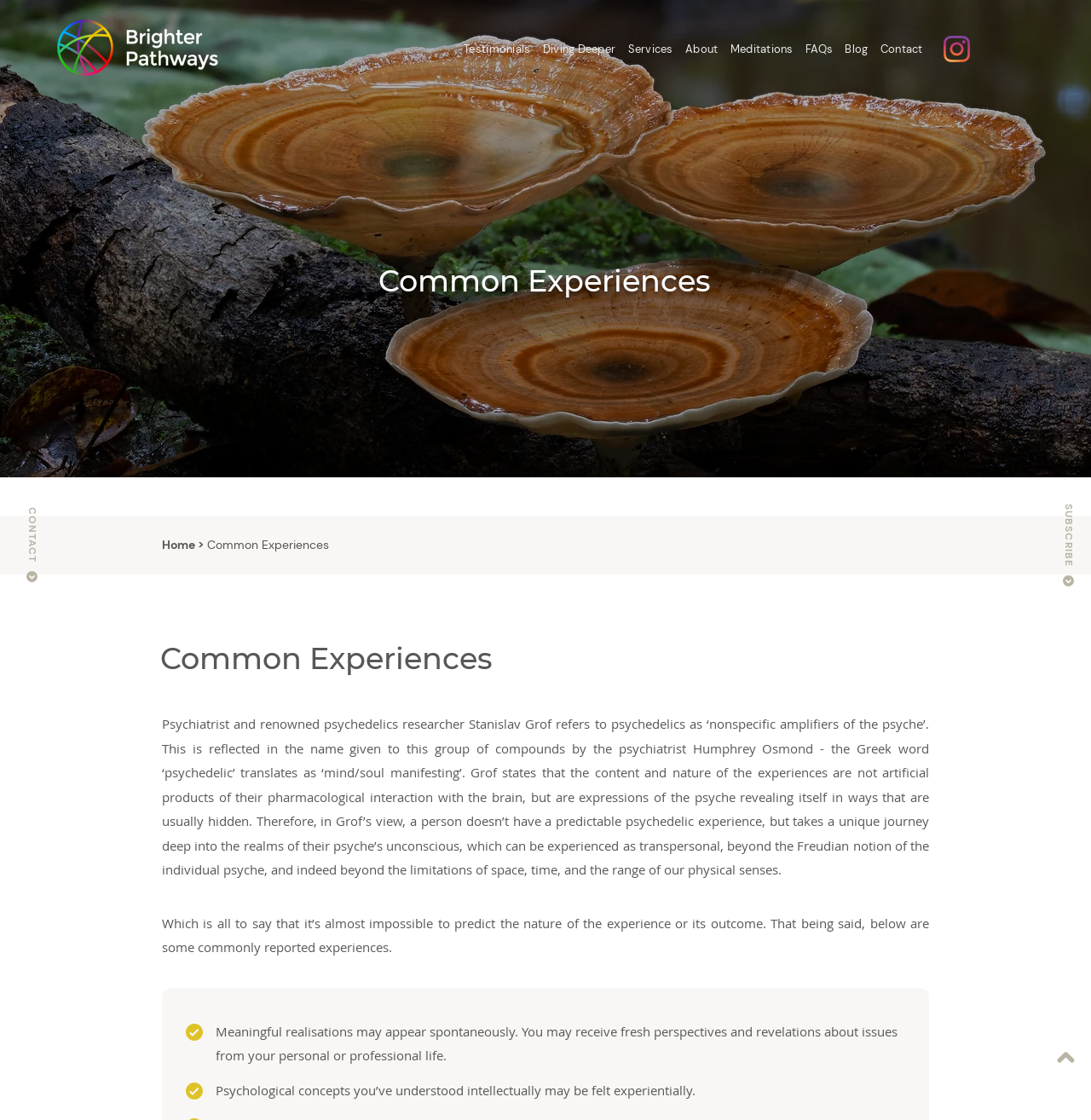Use the details in the image to answer the question thoroughly: 
What is the image at the top of the webpage?

The image at the top of the webpage, with the bounding box coordinates [0.049, 0.013, 0.205, 0.072], appears to be a logo, possibly representing the website or organization.